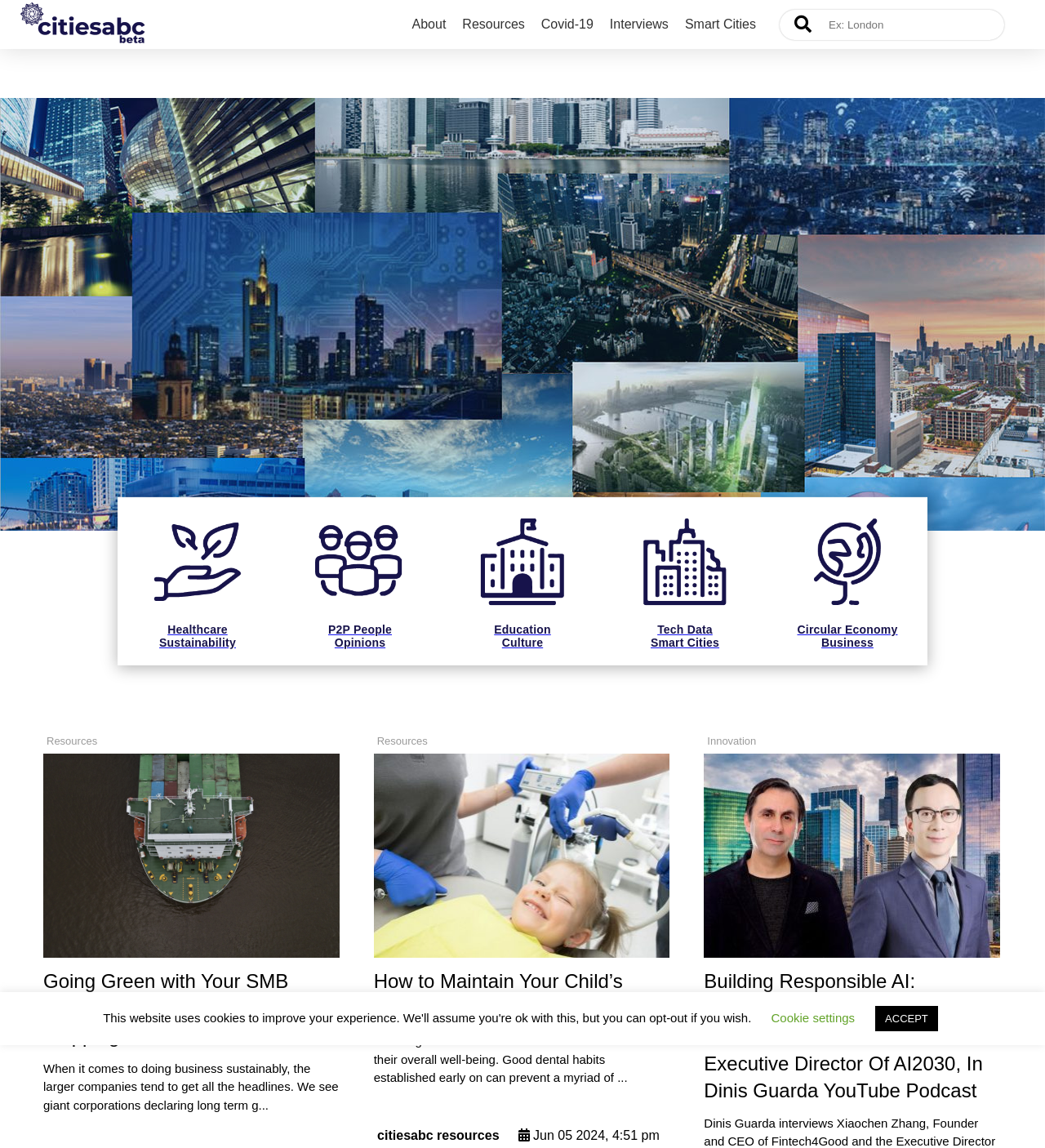Determine the bounding box coordinates of the region to click in order to accomplish the following instruction: "Search for a city". Provide the coordinates as four float numbers between 0 and 1, specifically [left, top, right, bottom].

[0.791, 0.008, 0.948, 0.034]